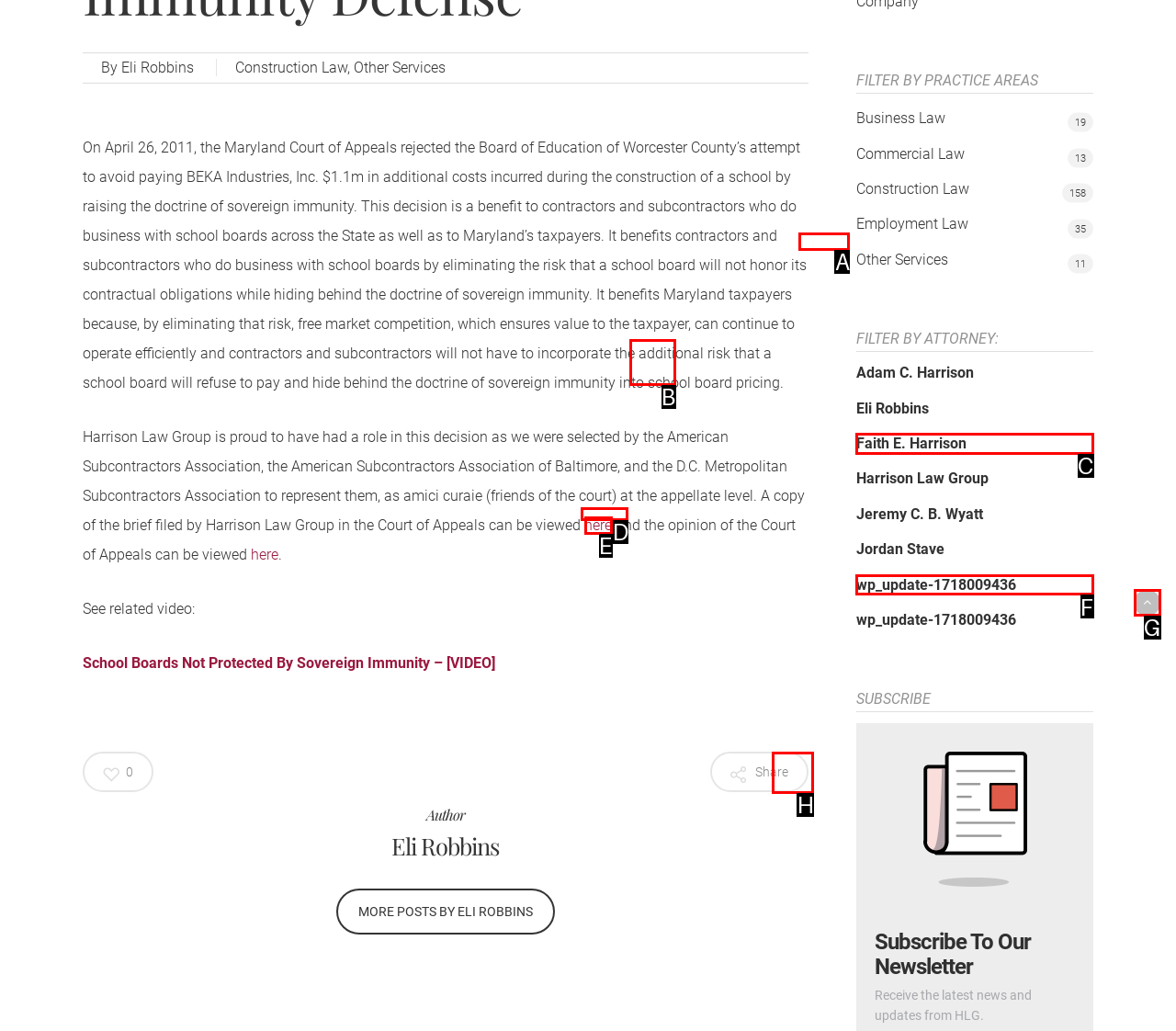Select the letter that corresponds to the description: Faith E. Harrison. Provide your answer using the option's letter.

C